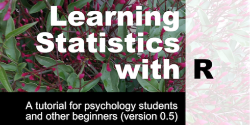What is the target audience of the book?
Using the image, elaborate on the answer with as much detail as possible.

The subtitle reads: 'A tutorial for psychology students and other beginners (version 0.5)', emphasizing its educational focus, and the book aims to introduce foundational concepts in statistics using the R programming language, making it suitable for newcomers to both statistics and R.